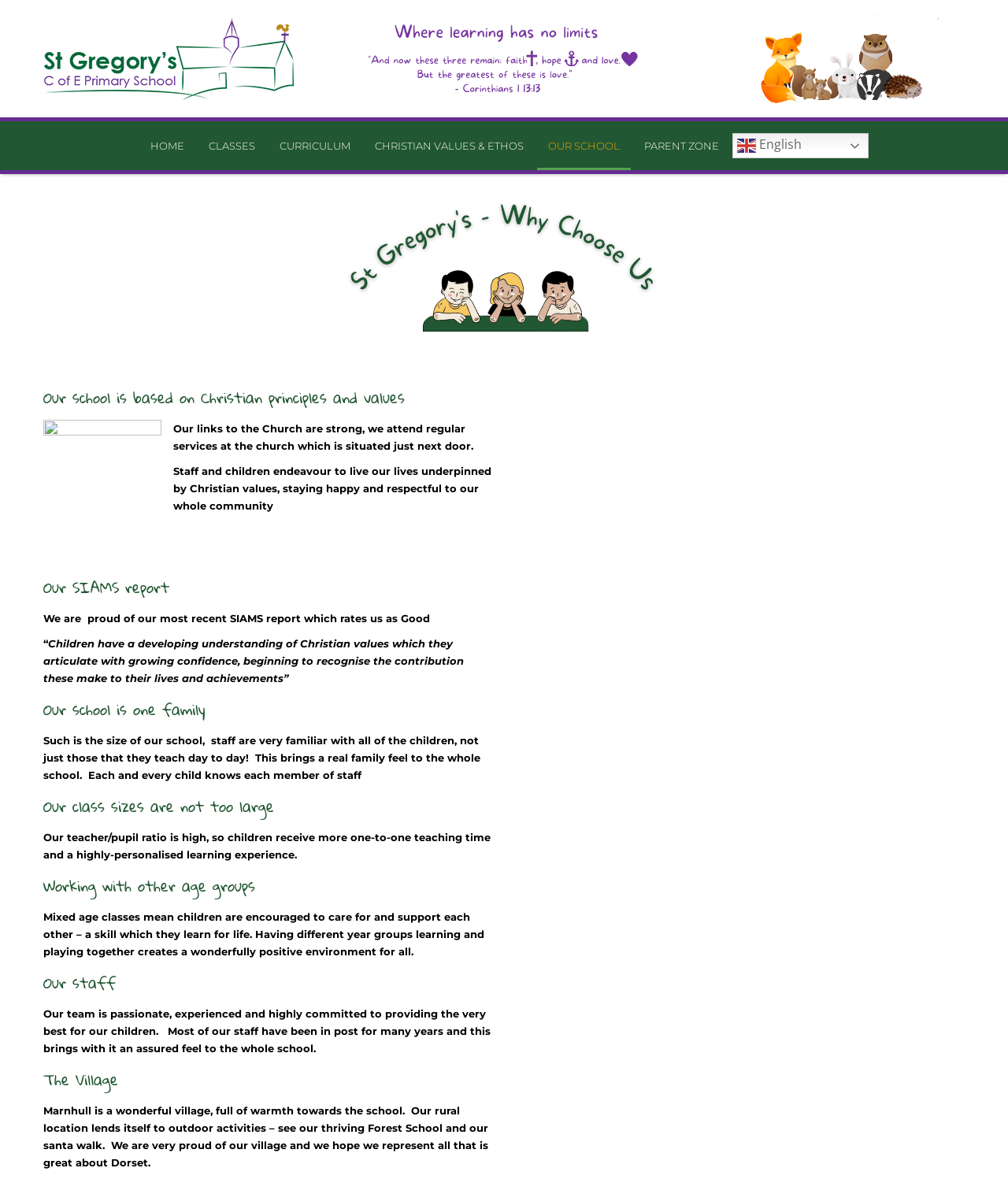Extract the bounding box coordinates for the UI element described by the text: "Social Media". The coordinates should be in the form of [left, top, right, bottom] with values between 0 and 1.

None